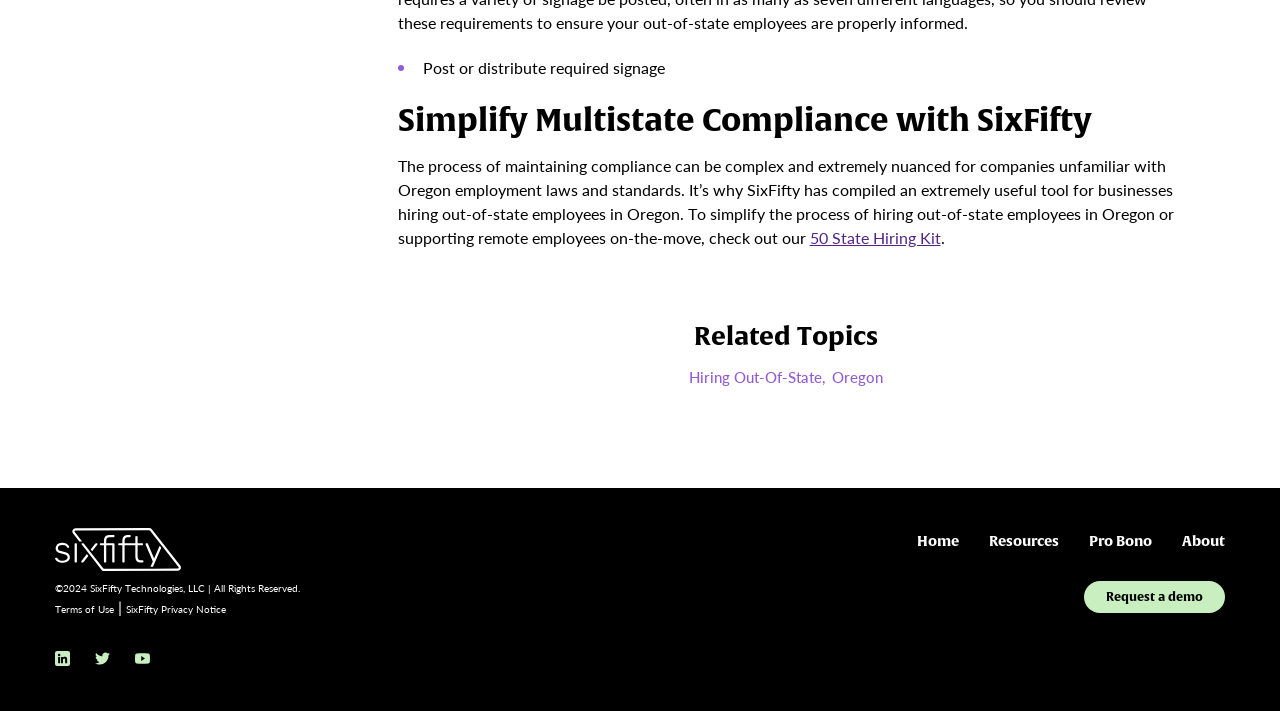What is the name of the company providing compliance tools?
Please provide a comprehensive answer based on the details in the screenshot.

The company name is mentioned in the heading 'Simplify Multistate Compliance with SixFifty' and also appears as a link and an image at the bottom of the page.